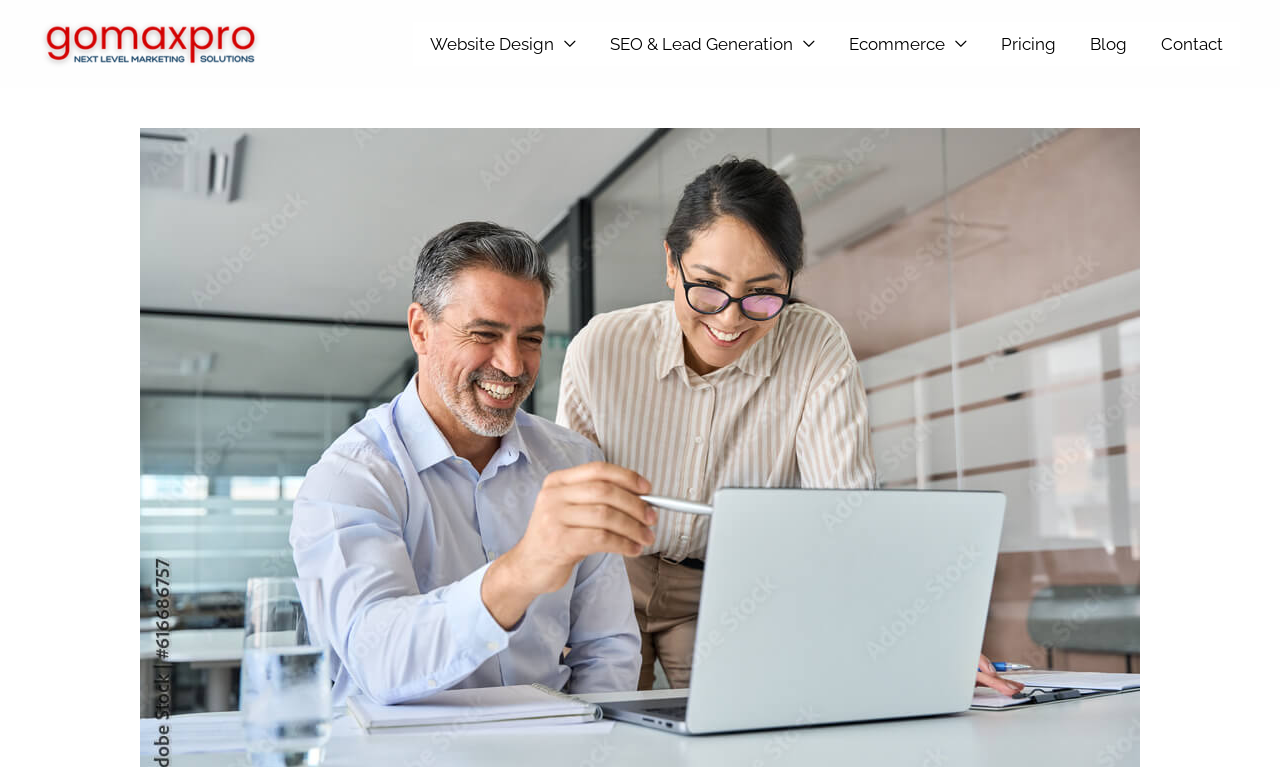Determine the bounding box coordinates in the format (top-left x, top-left y, bottom-right x, bottom-right y). Ensure all values are floating point numbers between 0 and 1. Identify the bounding box of the UI element described by: alt="digital marketing agency logo"

[0.031, 0.037, 0.207, 0.07]